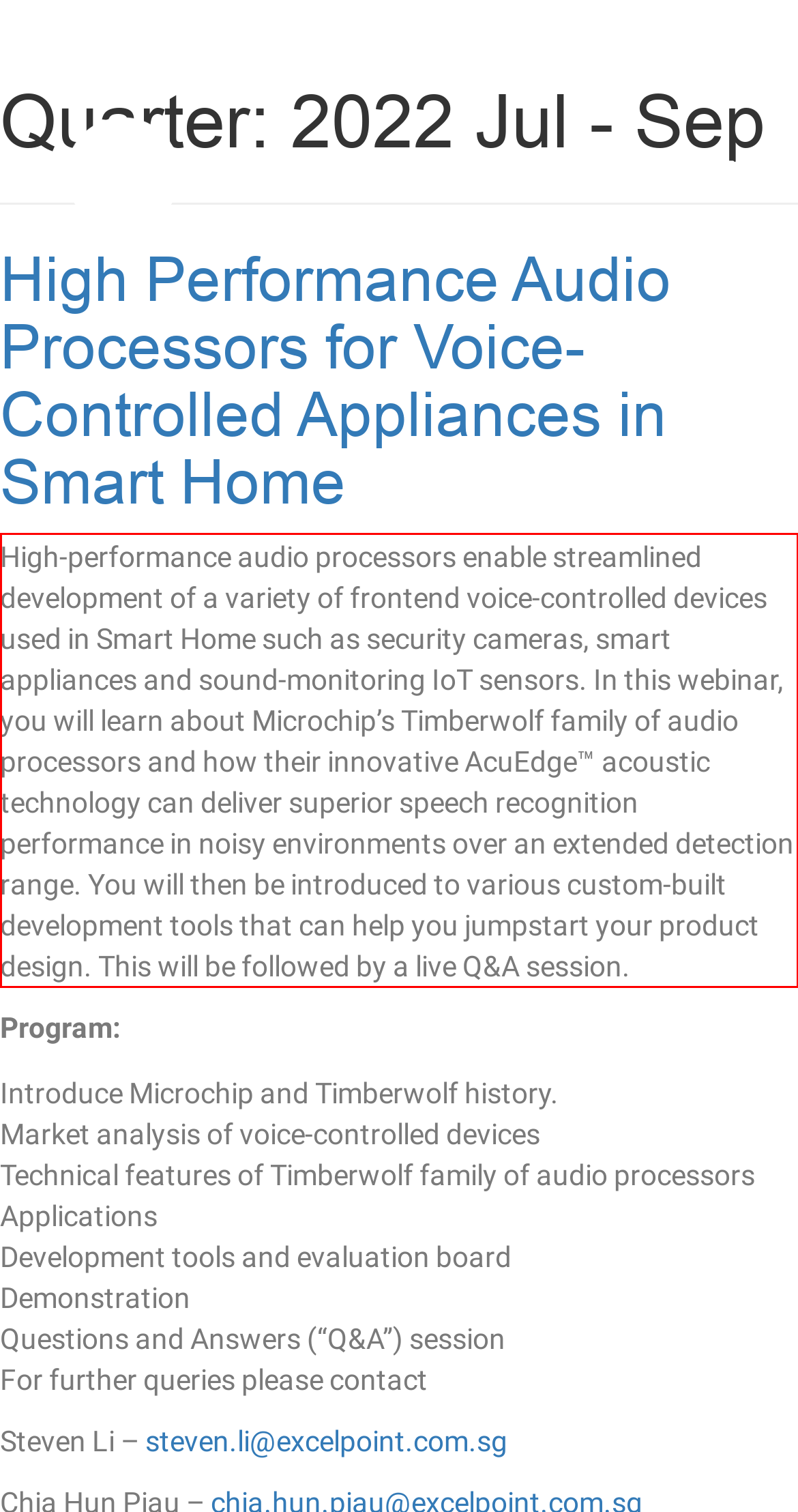You are provided with a screenshot of a webpage containing a red bounding box. Please extract the text enclosed by this red bounding box.

High-performance audio processors enable streamlined development of a variety of frontend voice-controlled devices used in Smart Home such as security cameras, smart appliances and sound-monitoring IoT sensors. In this webinar, you will learn about Microchip’s Timberwolf family of audio processors and how their innovative AcuEdge™ acoustic technology can deliver superior speech recognition performance in noisy environments over an extended detection range. You will then be introduced to various custom-built development tools that can help you jumpstart your product design. This will be followed by a live Q&A session.